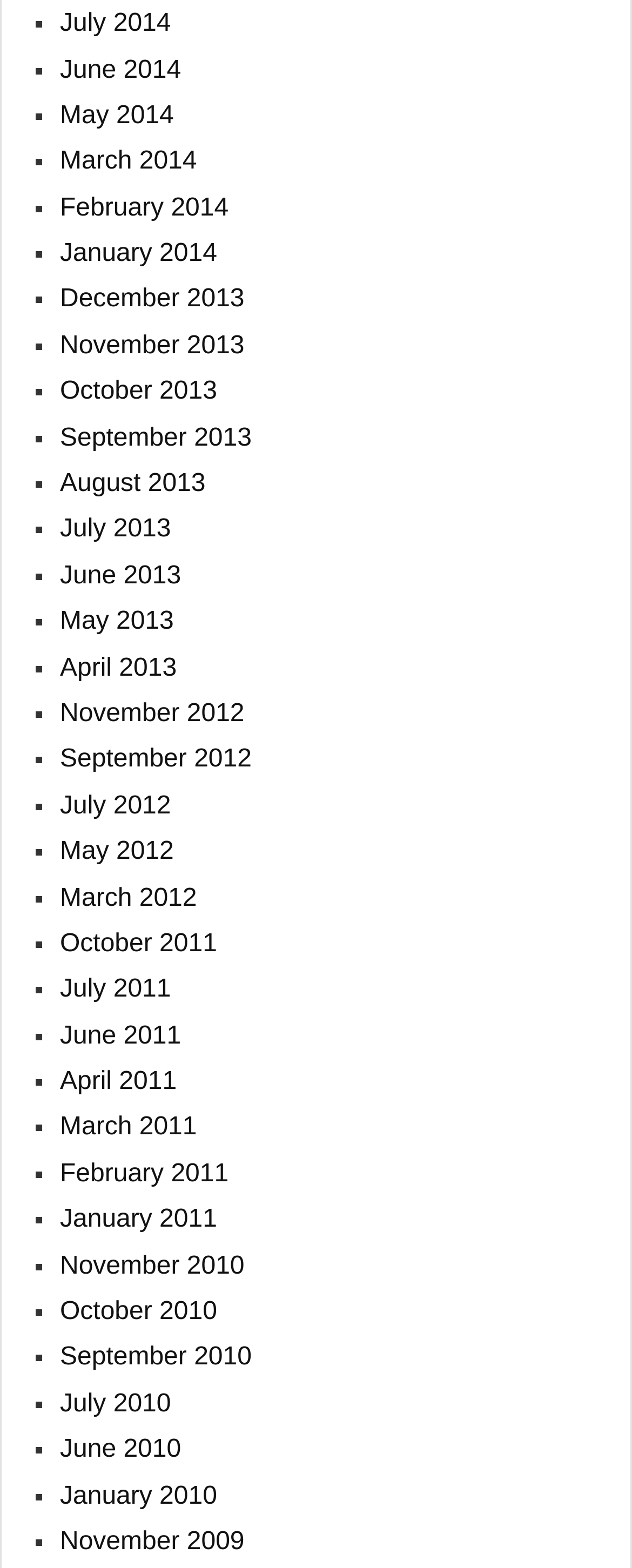Identify the bounding box coordinates of the specific part of the webpage to click to complete this instruction: "Browse January 2011 articles".

[0.095, 0.769, 0.344, 0.787]